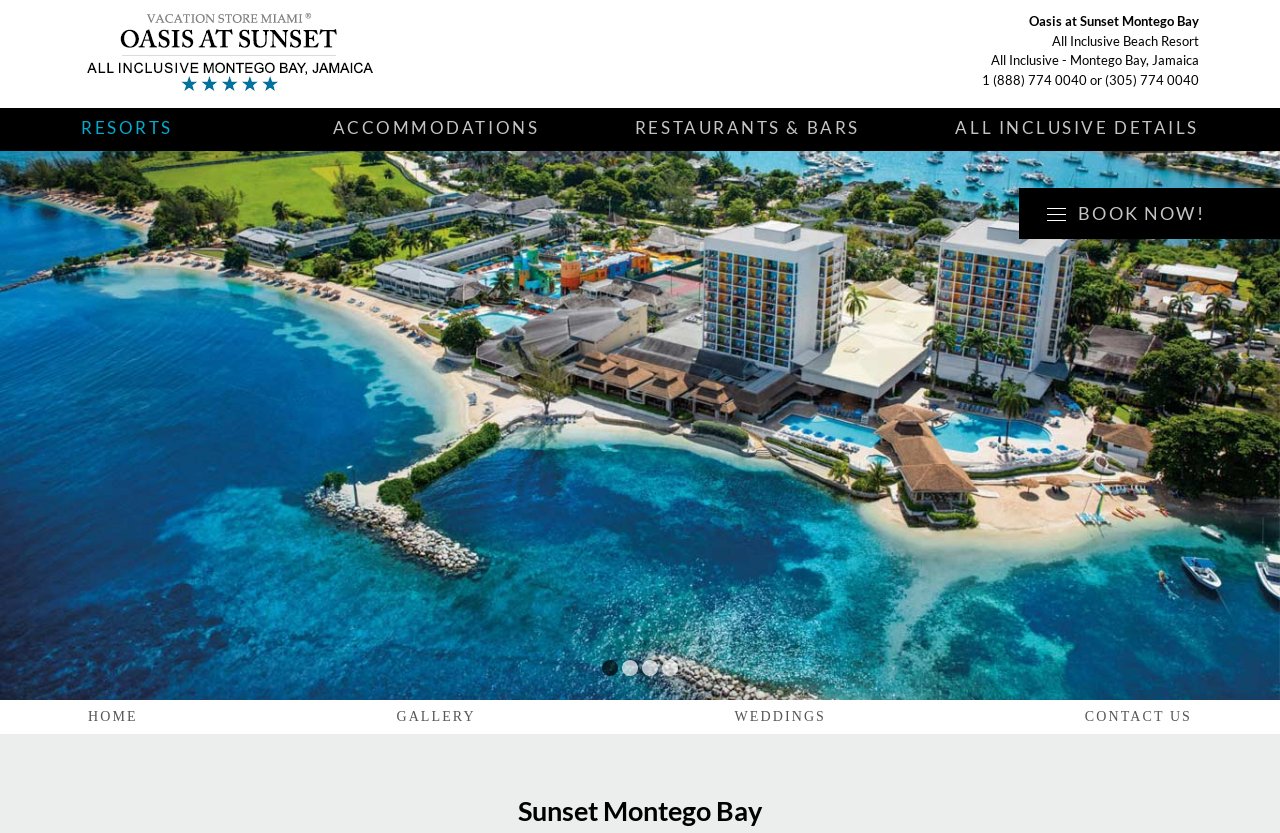Respond with a single word or phrase to the following question:
What is the phone number to contact the resort?

(888) 774 0040 or (305) 774 0040